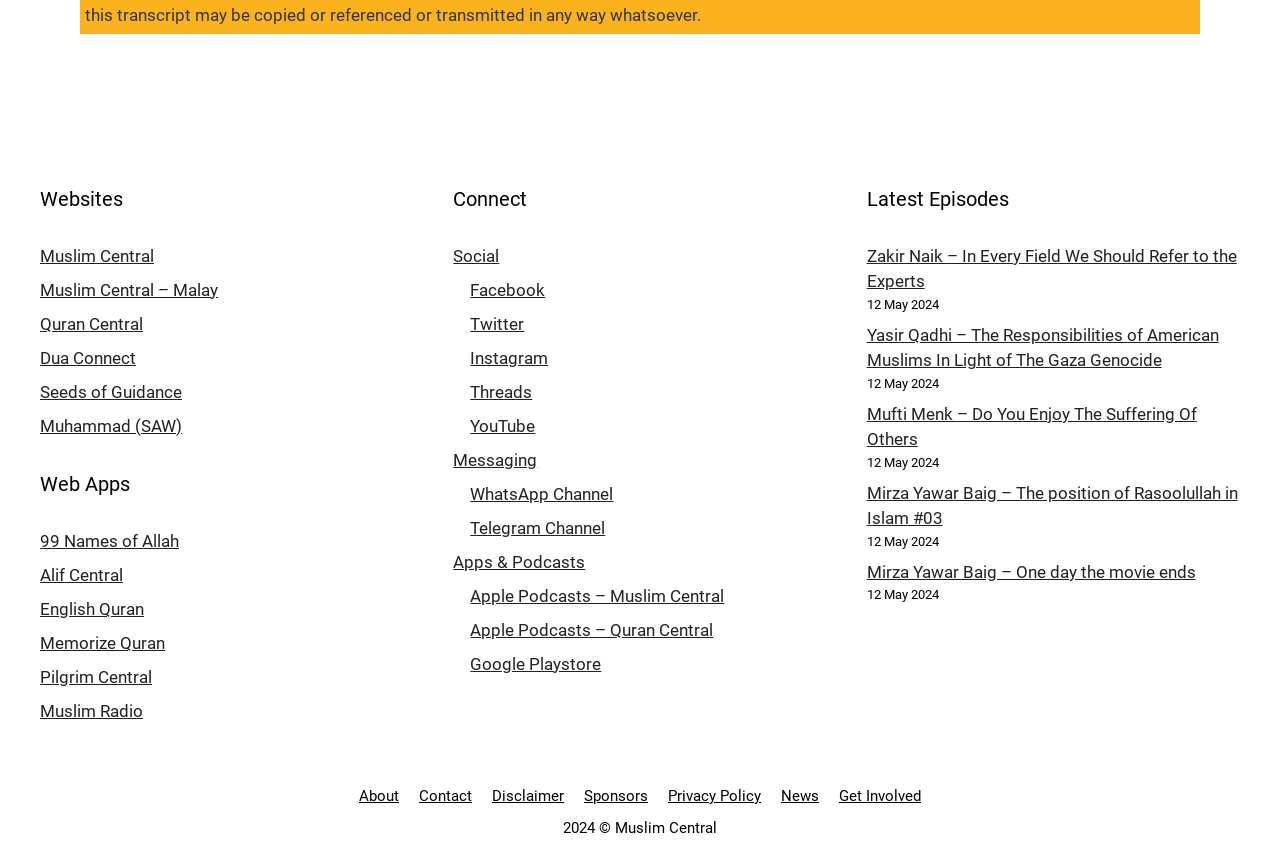Please specify the bounding box coordinates of the clickable region to carry out the following instruction: "Click on News". The coordinates should be four float numbers between 0 and 1, in the format [left, top, right, bottom].

None